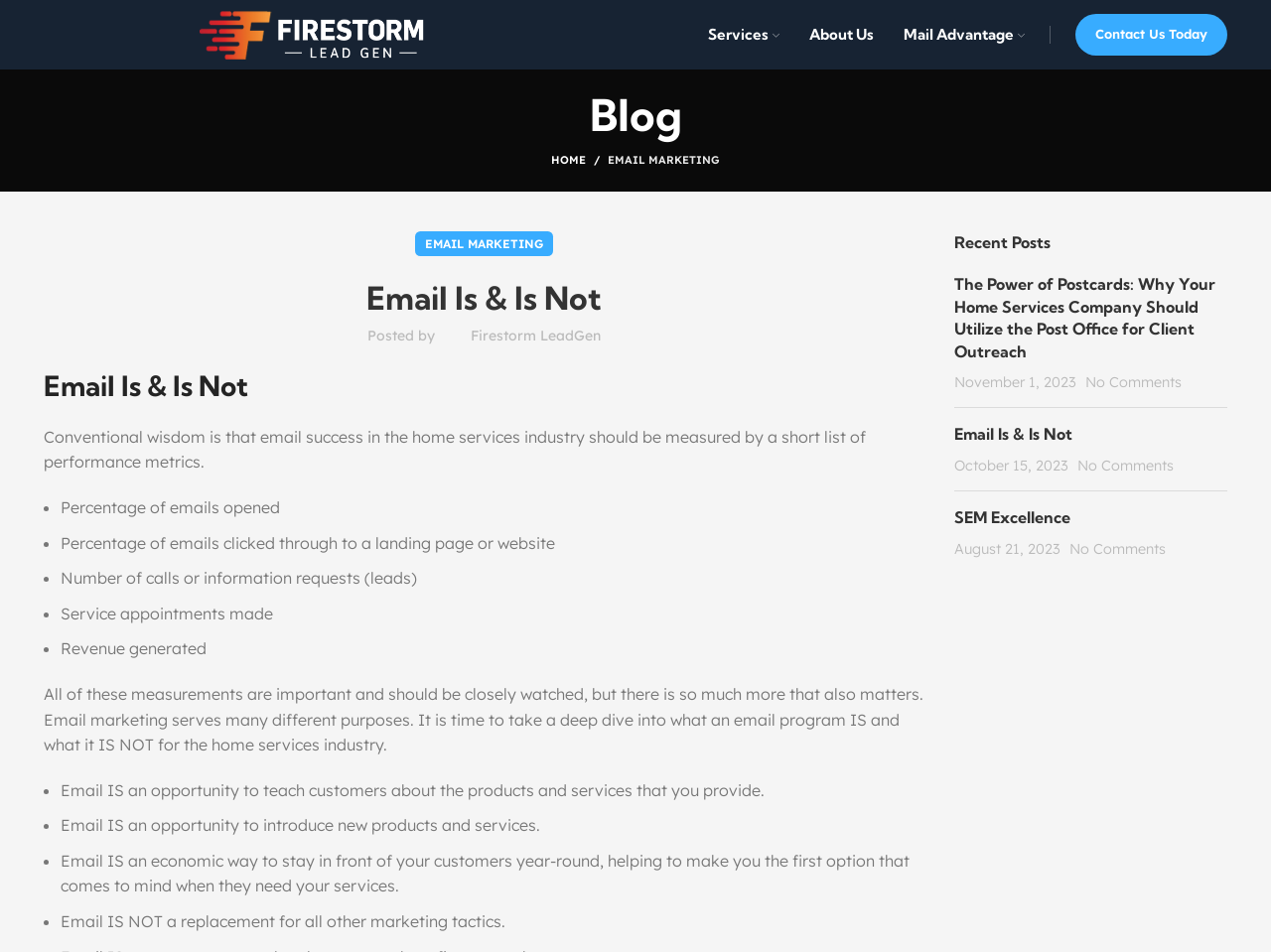What is the name of the company?
Please ensure your answer to the question is detailed and covers all necessary aspects.

The name of the company can be found in the top-left corner of the webpage, where it says 'Email Is & Is Not – Firestorm LeadGen'. It is also mentioned in the navigation menu as 'Firestorm LeadGen'.